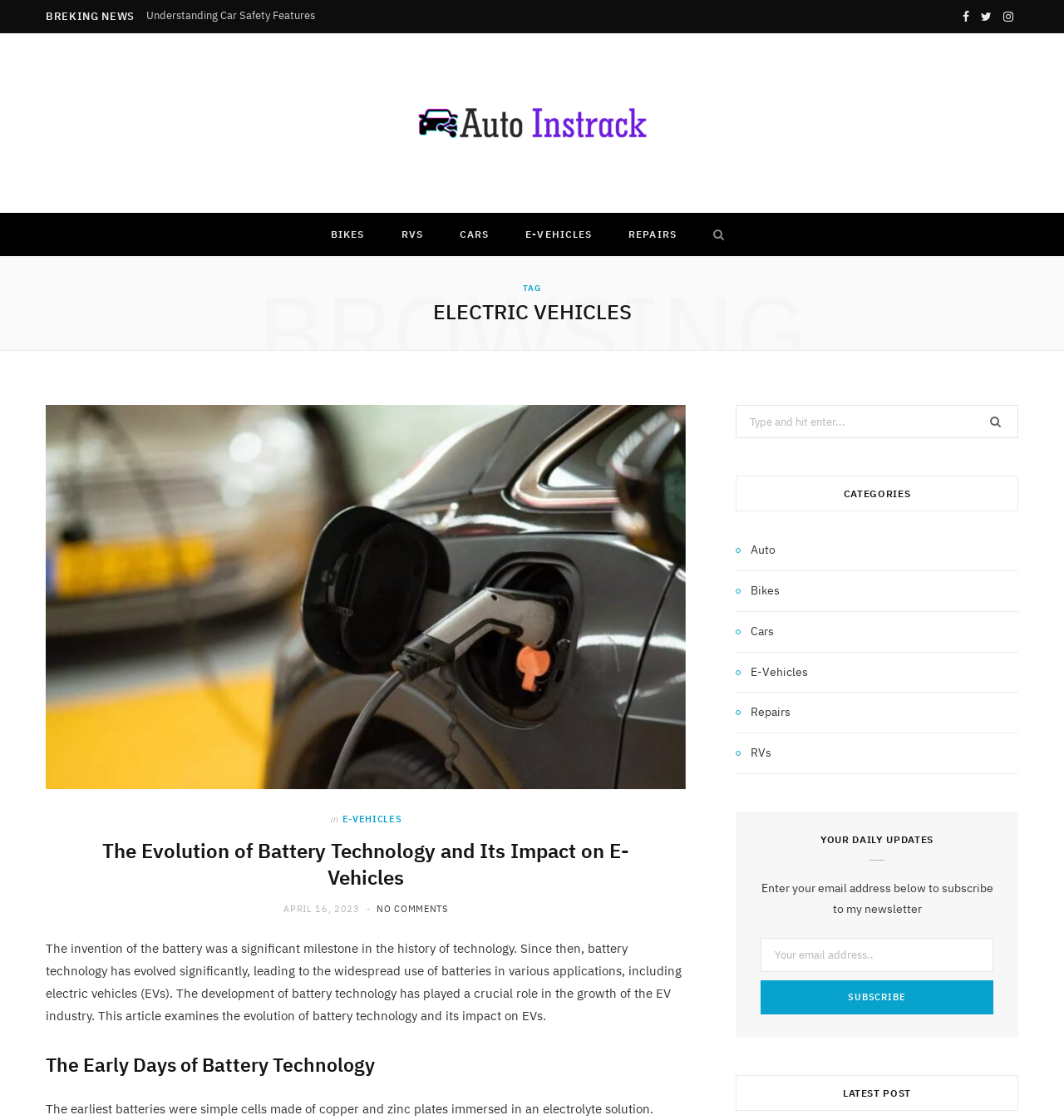Locate the bounding box coordinates of the element's region that should be clicked to carry out the following instruction: "Click on E-Vehicles". The coordinates need to be four float numbers between 0 and 1, i.e., [left, top, right, bottom].

[0.478, 0.19, 0.572, 0.229]